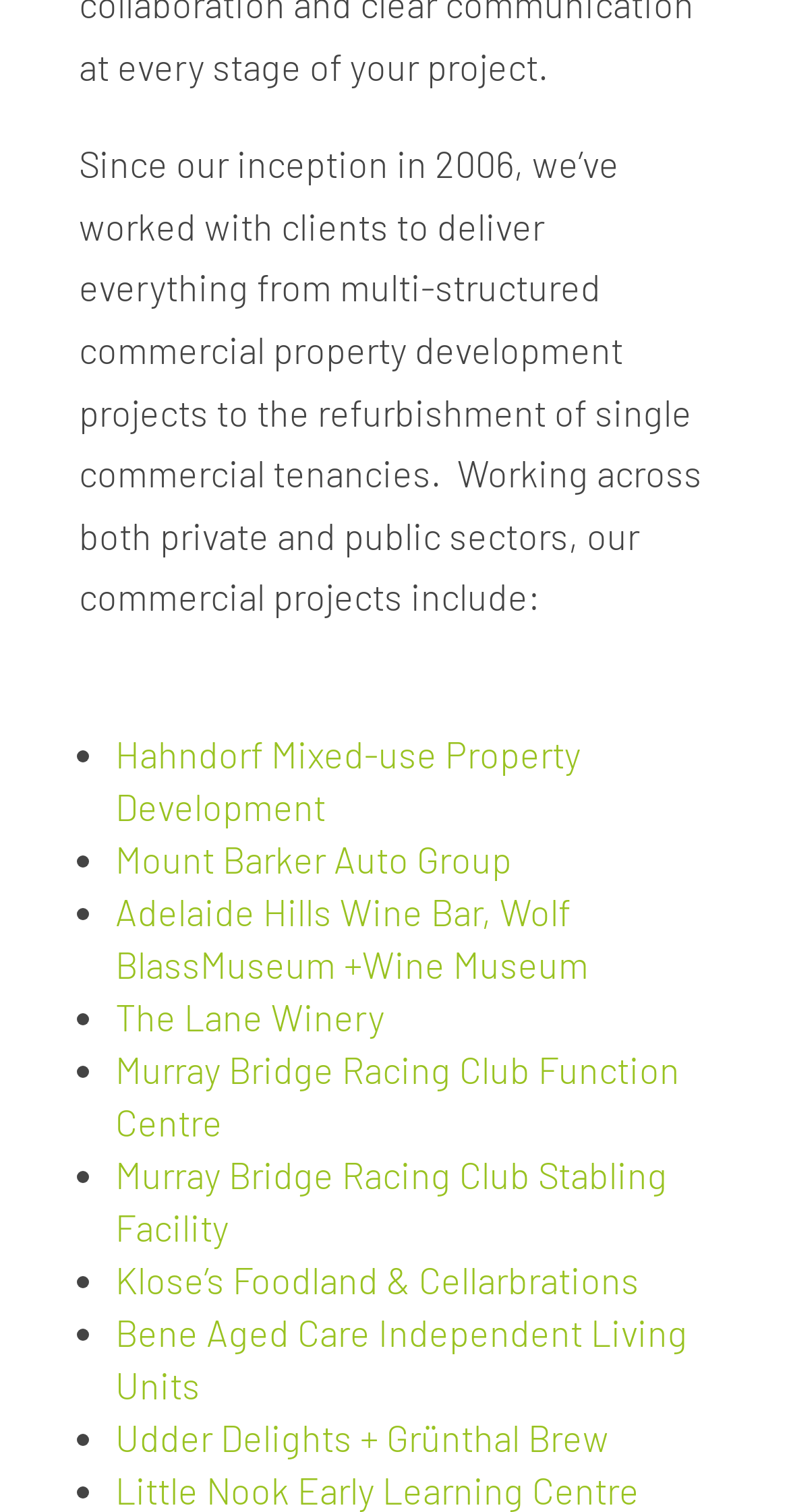Please identify the bounding box coordinates of the clickable area that will fulfill the following instruction: "view Murray Bridge Racing Club Function Centre". The coordinates should be in the format of four float numbers between 0 and 1, i.e., [left, top, right, bottom].

[0.146, 0.692, 0.862, 0.756]